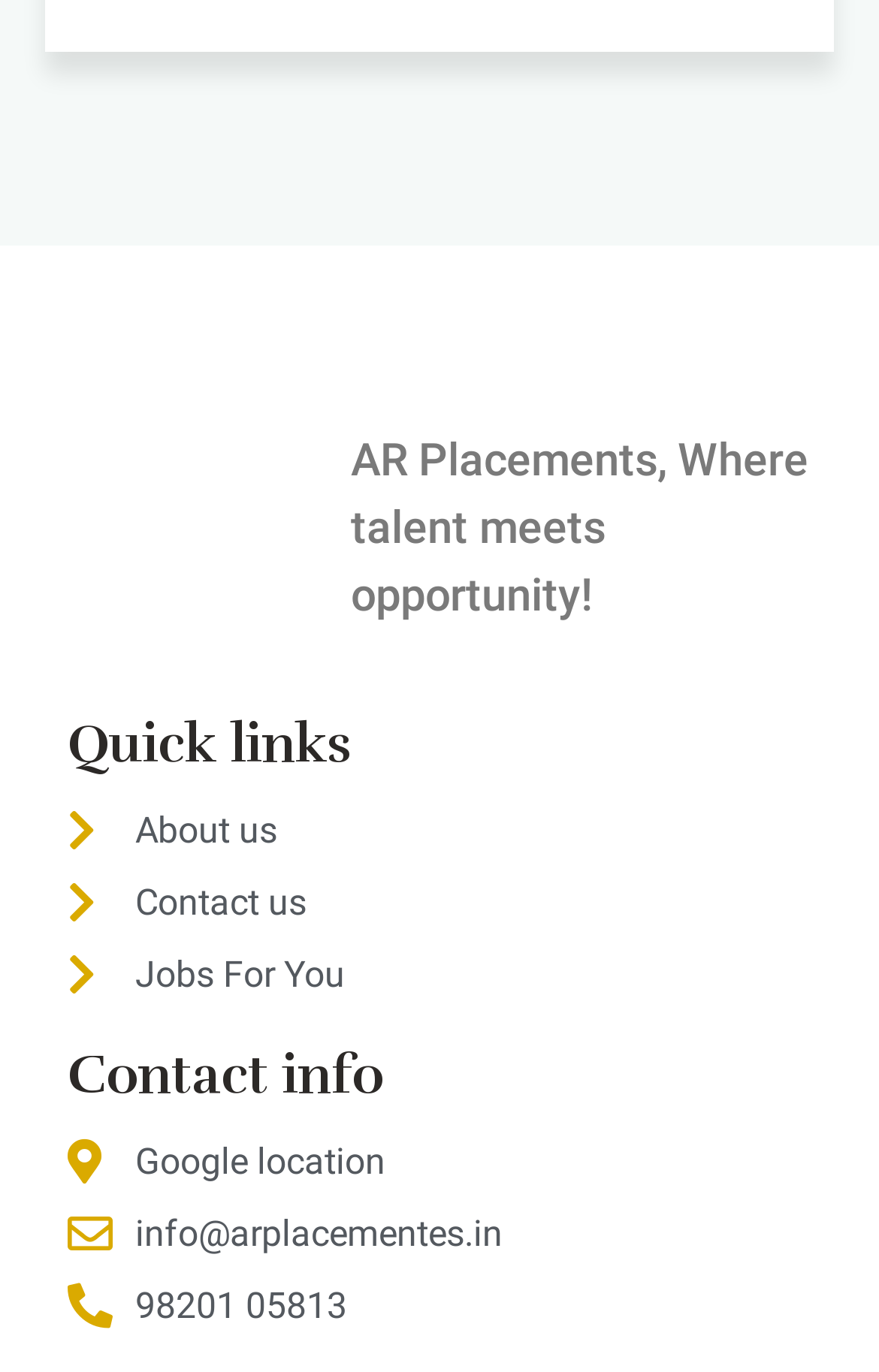Identify and provide the bounding box coordinates of the UI element described: "Jobs For You". The coordinates should be formatted as [left, top, right, bottom], with each number being a float between 0 and 1.

[0.077, 0.692, 0.831, 0.732]